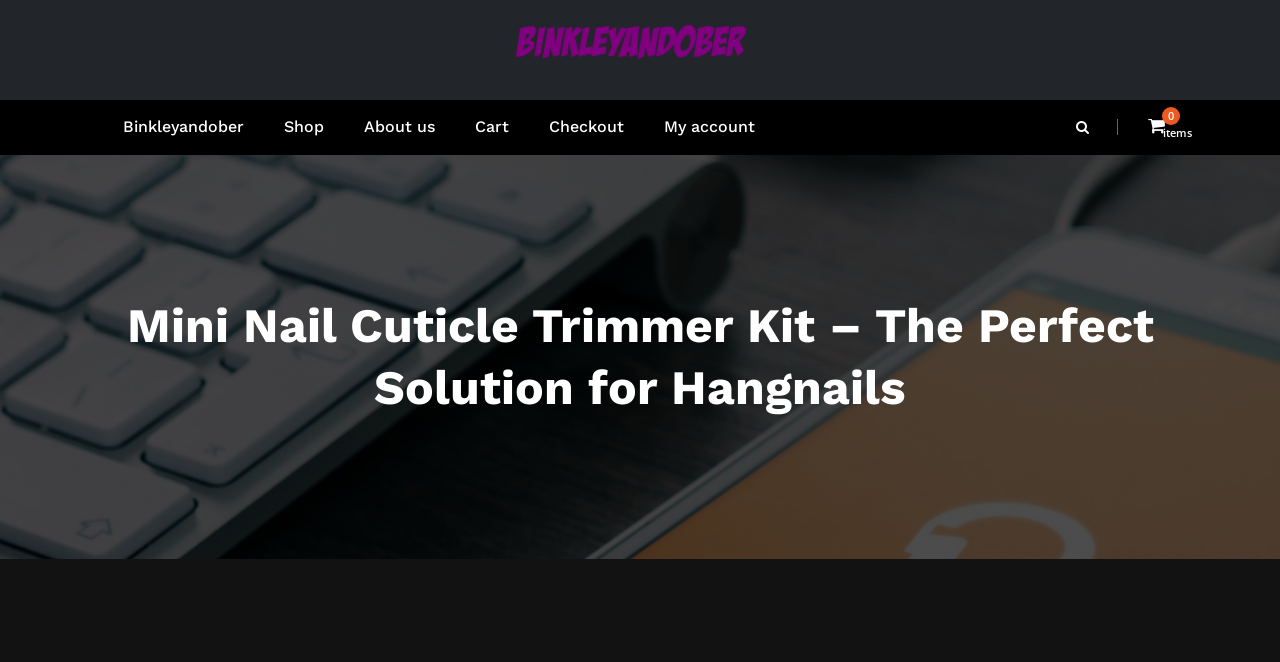Answer the question below with a single word or a brief phrase: 
How many images are there on the webpage?

1